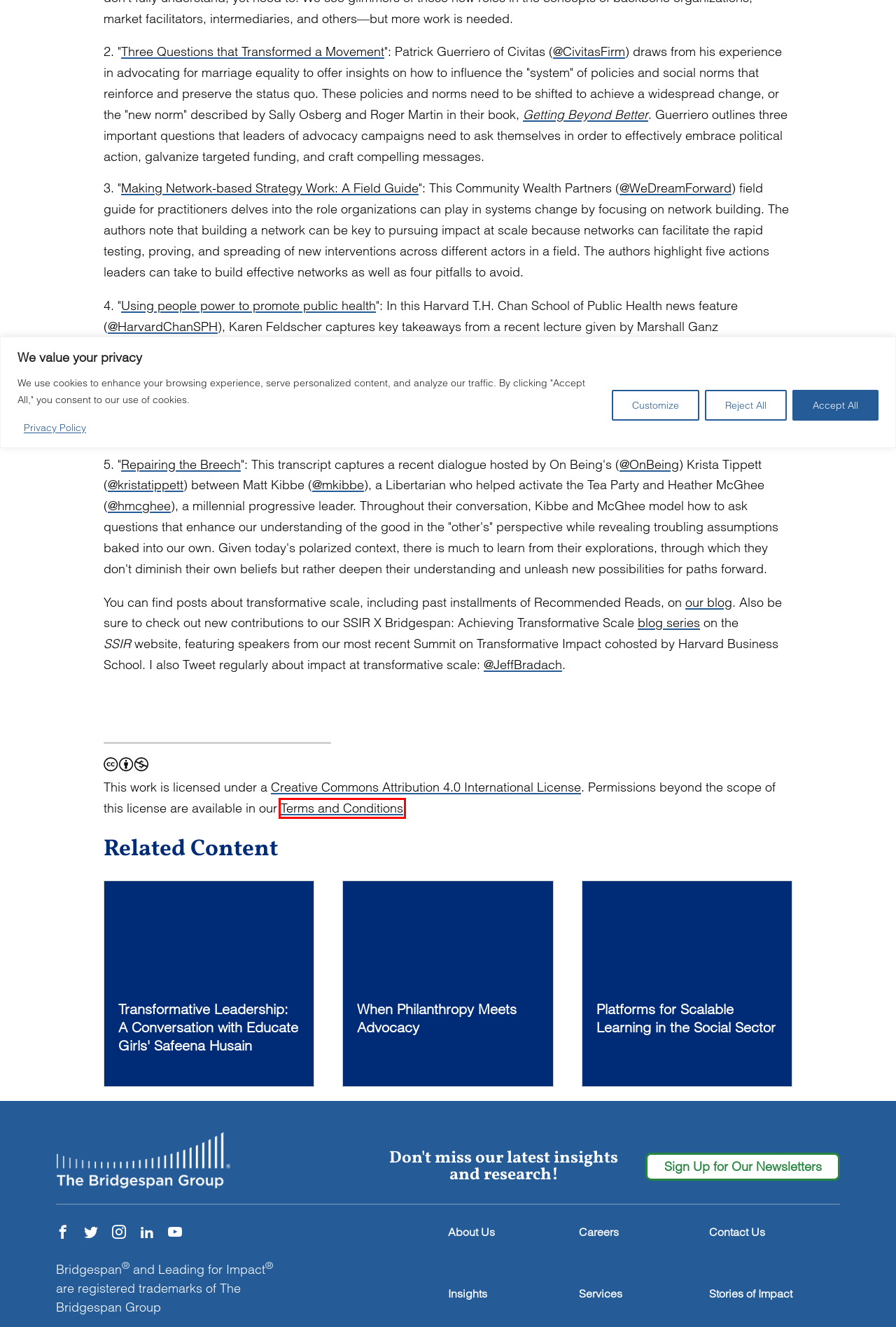Look at the screenshot of the webpage and find the element within the red bounding box. Choose the webpage description that best fits the new webpage that will appear after clicking the element. Here are the candidates:
A. Using people power to promote public health | News | Harvard T.H. Chan School of Public Health
B. CC BY 4.0 Deed | Attribution 4.0 International
 | Creative Commons
C. From Scaling Impact to Impact at Scale
D. Terms and Conditions | Bridgespan
E. When Philanthropy Meets Advocacy
F. Heather McGhee and Matt Kibbe — Repairing the Breach | The On Being Project
G. Three Questions That Transformed a Movement
H. Privacy Policy | Bridgespan

D